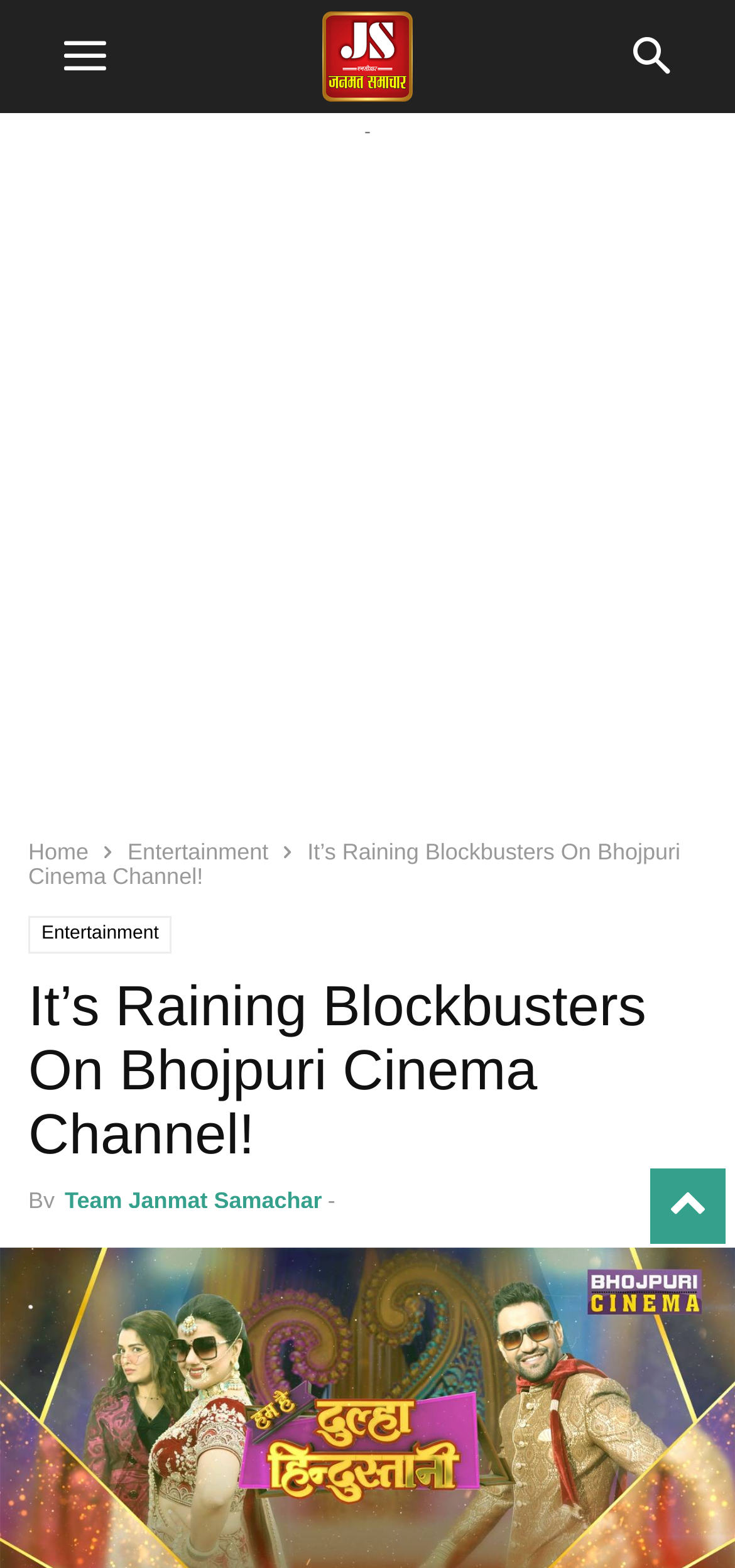What is the function of the 'mobile-toggle' button?
Based on the image content, provide your answer in one word or a short phrase.

To toggle mobile view